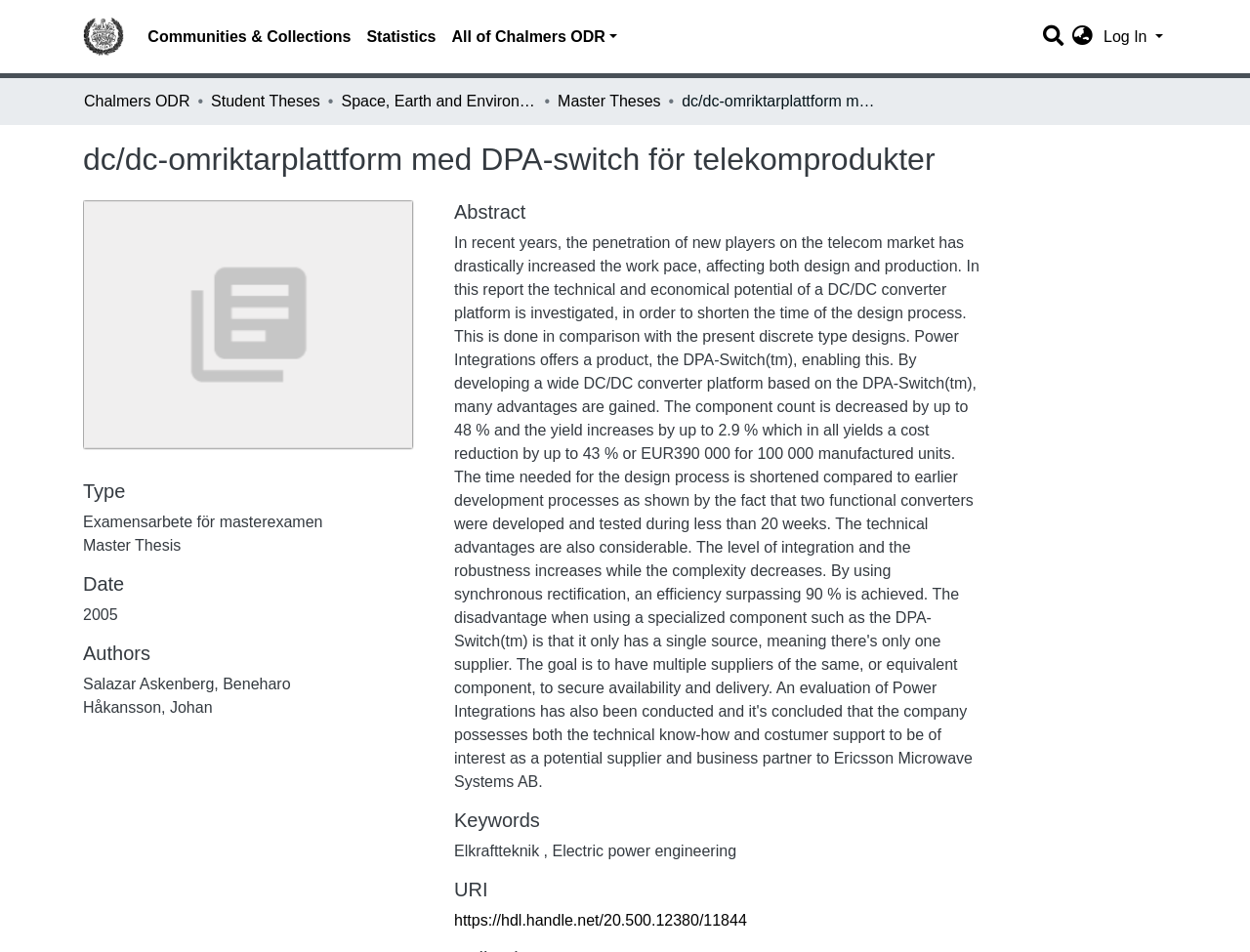Please determine the bounding box coordinates of the element to click on in order to accomplish the following task: "Log in". Ensure the coordinates are four float numbers ranging from 0 to 1, i.e., [left, top, right, bottom].

[0.88, 0.03, 0.934, 0.047]